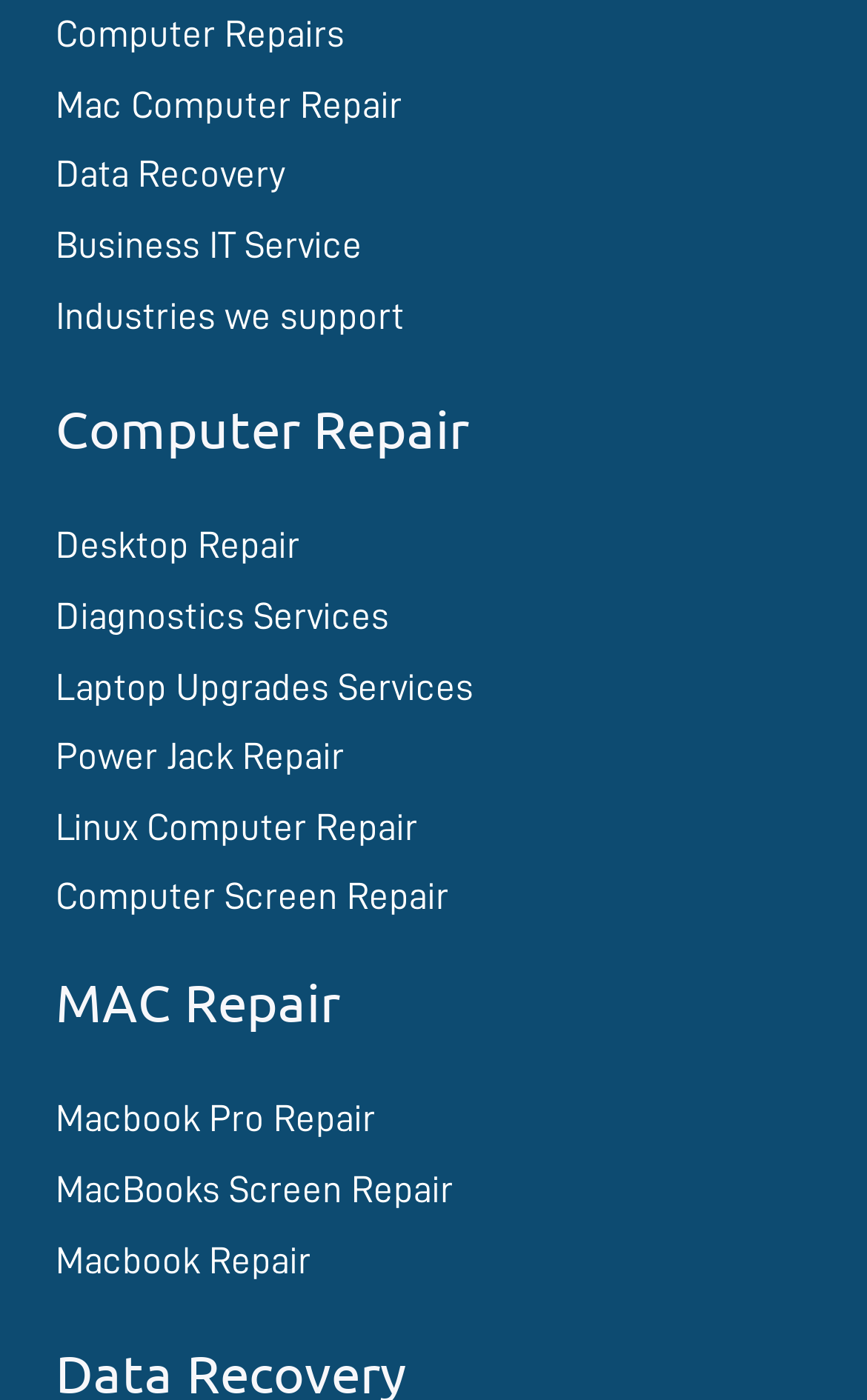Given the element description Laptop Upgrades Services, specify the bounding box coordinates of the corresponding UI element in the format (top-left x, top-left y, bottom-right x, bottom-right y). All values must be between 0 and 1.

[0.064, 0.53, 0.546, 0.557]